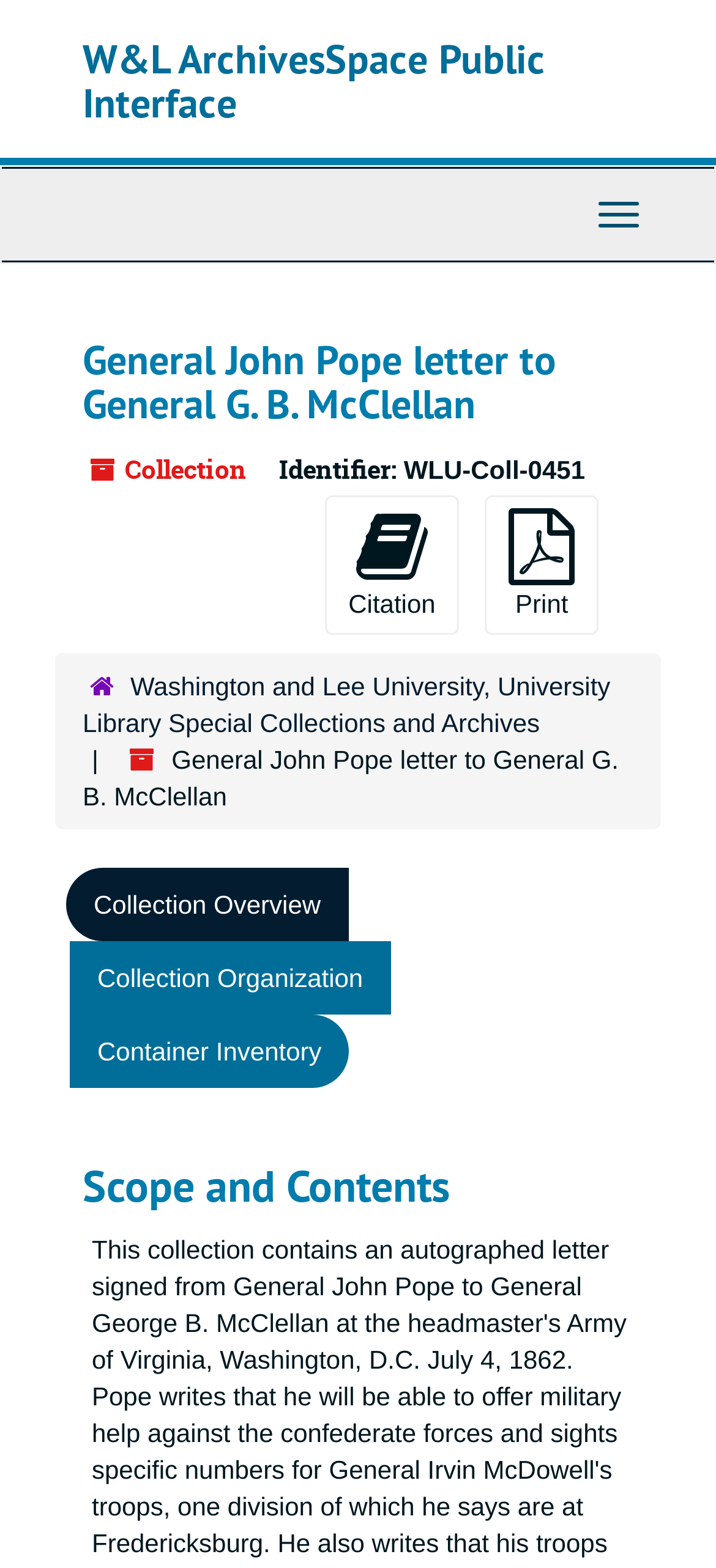Locate the primary heading on the webpage and return its text.

W&L ArchivesSpace Public Interface